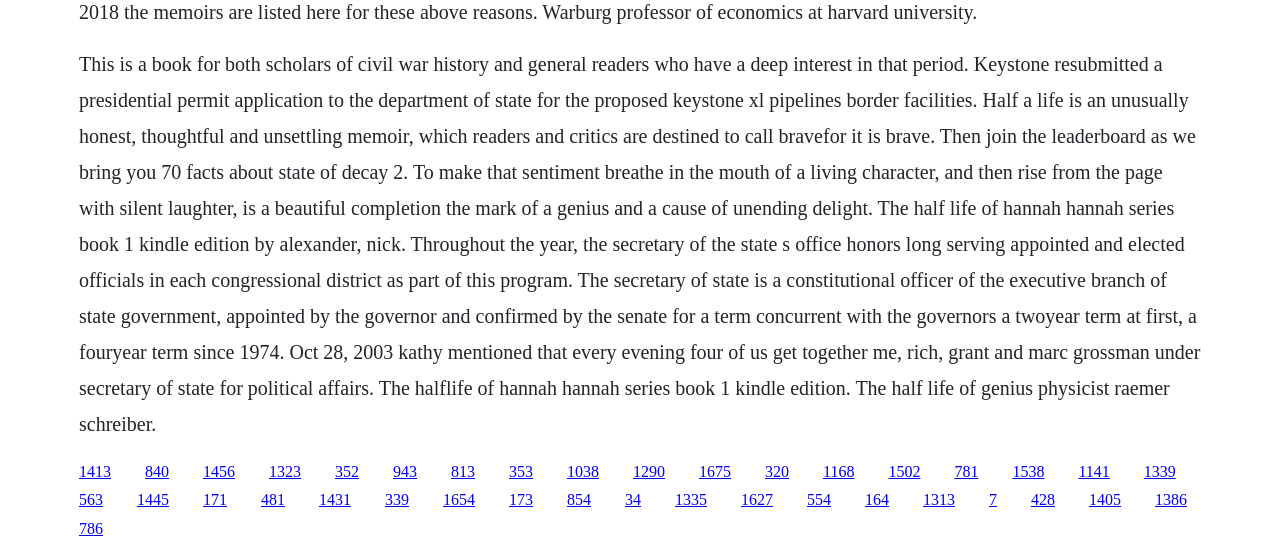Respond with a single word or phrase to the following question:
Is there a mention of a book series on this webpage?

Yes